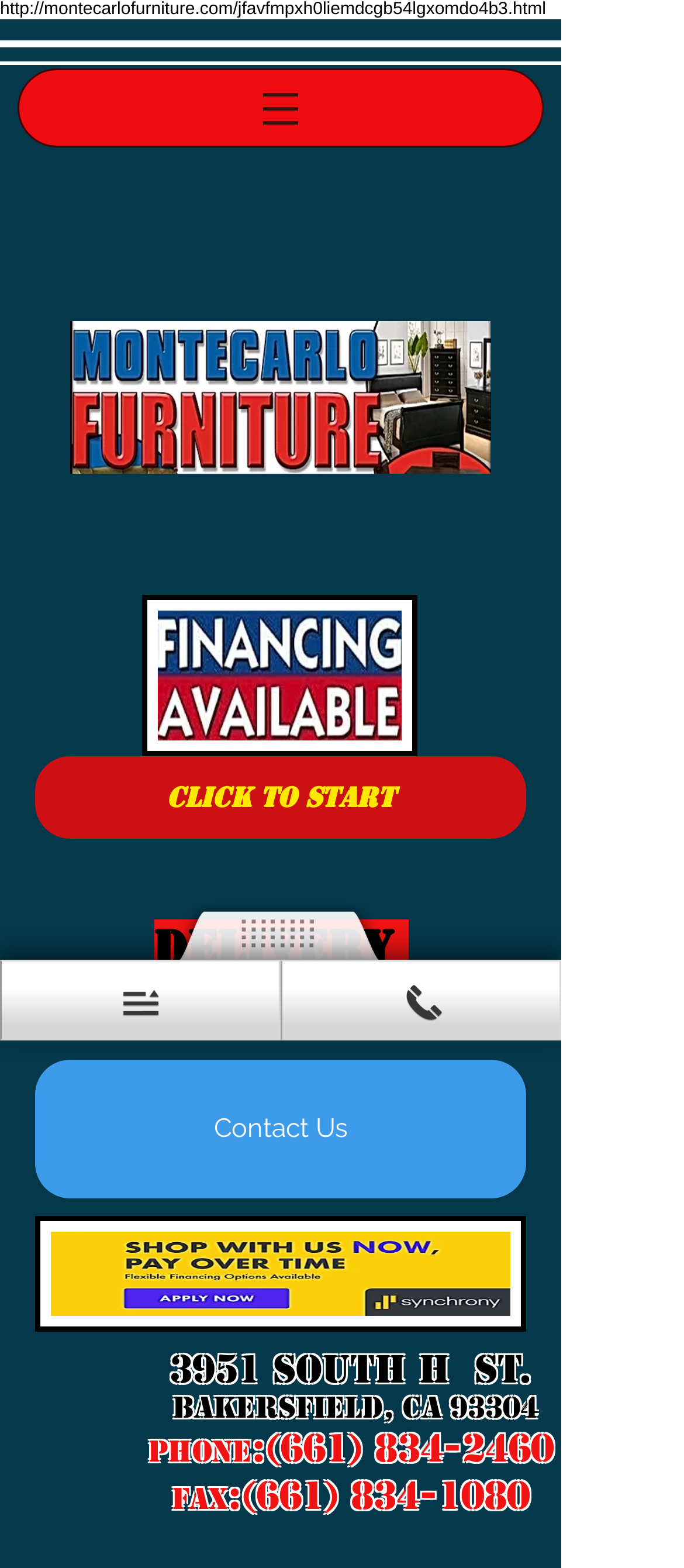What is the type of the link 'CLICK TO START'?
Please provide a single word or phrase based on the screenshot.

link